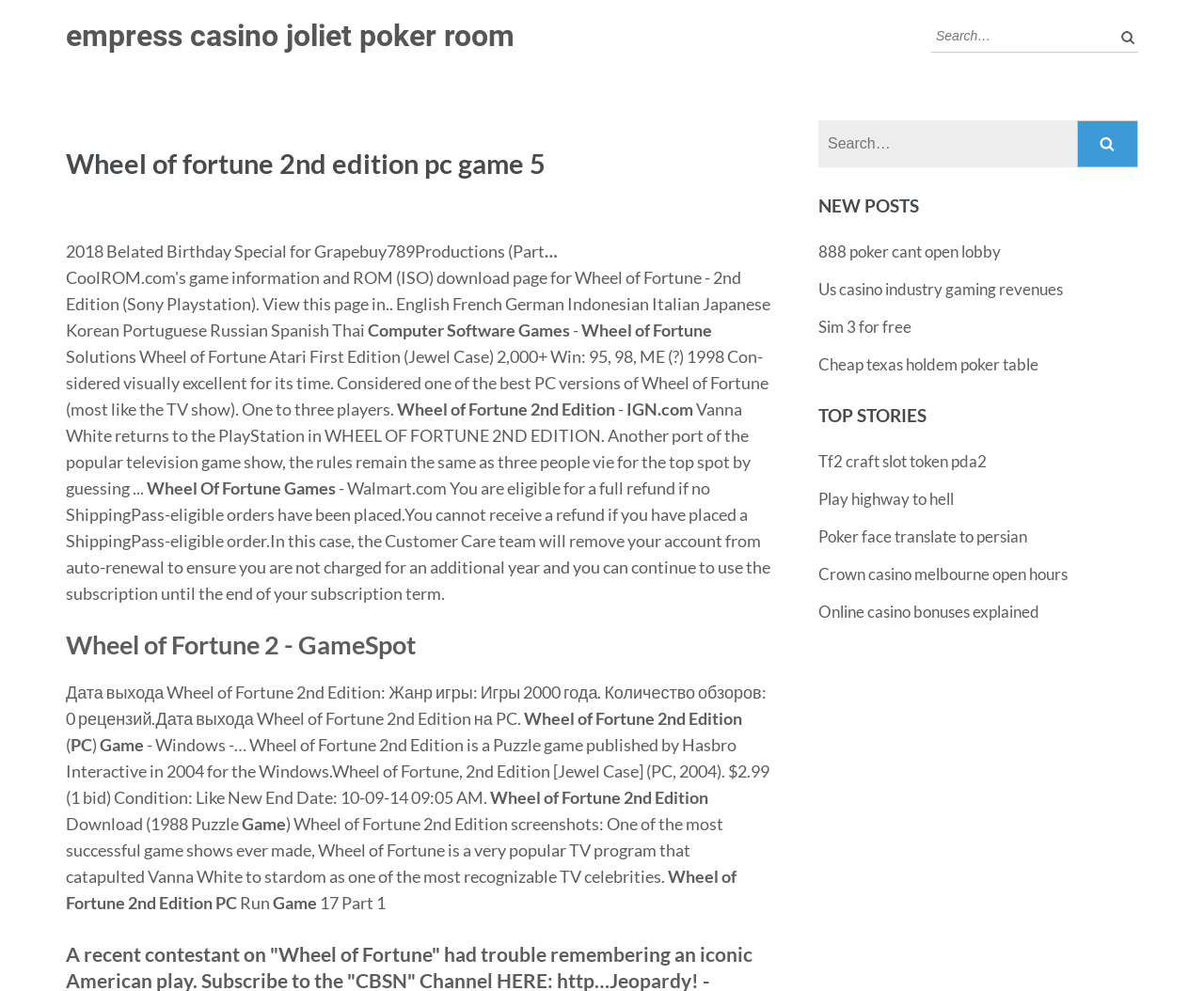Based on the element description Online casino bonuses explained, identify the bounding box coordinates for the UI element. The coordinates should be in the format (top-left x, top-left y, bottom-right x, bottom-right y) and within the 0 to 1 range.

[0.68, 0.607, 0.863, 0.627]